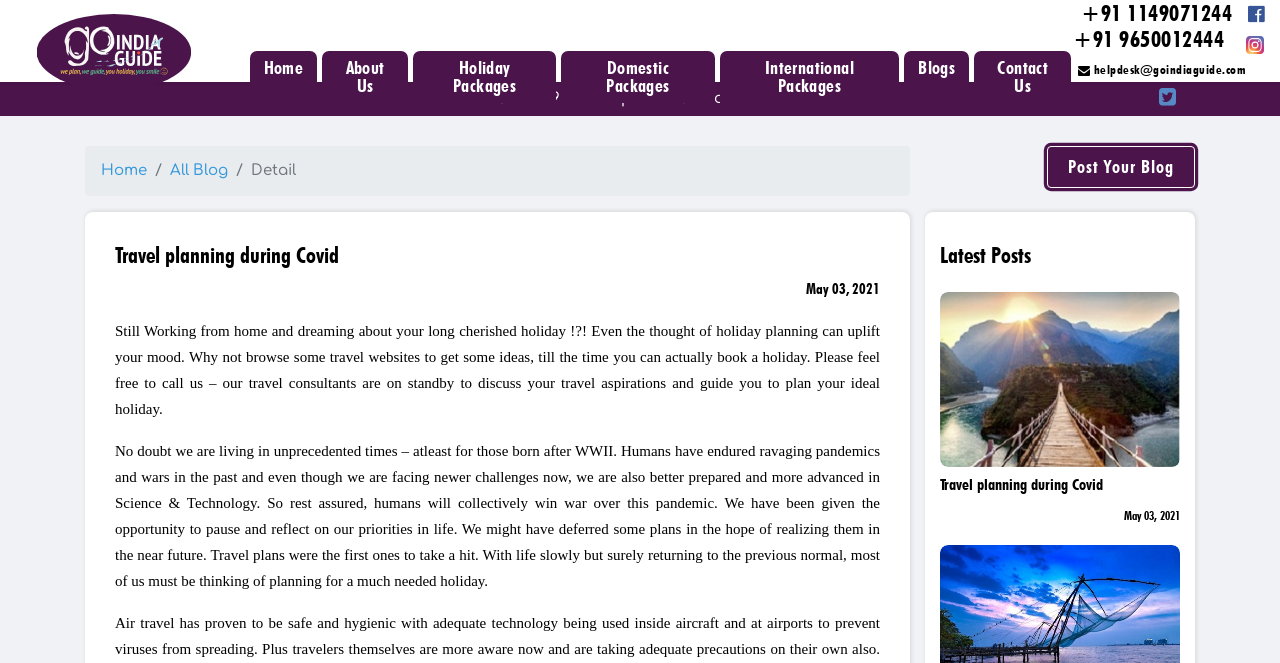Find the bounding box coordinates of the clickable element required to execute the following instruction: "Learn more about the 'Delhi' package". Provide the coordinates as four float numbers between 0 and 1, i.e., [left, top, right, bottom].

[0.02, 0.259, 0.046, 0.292]